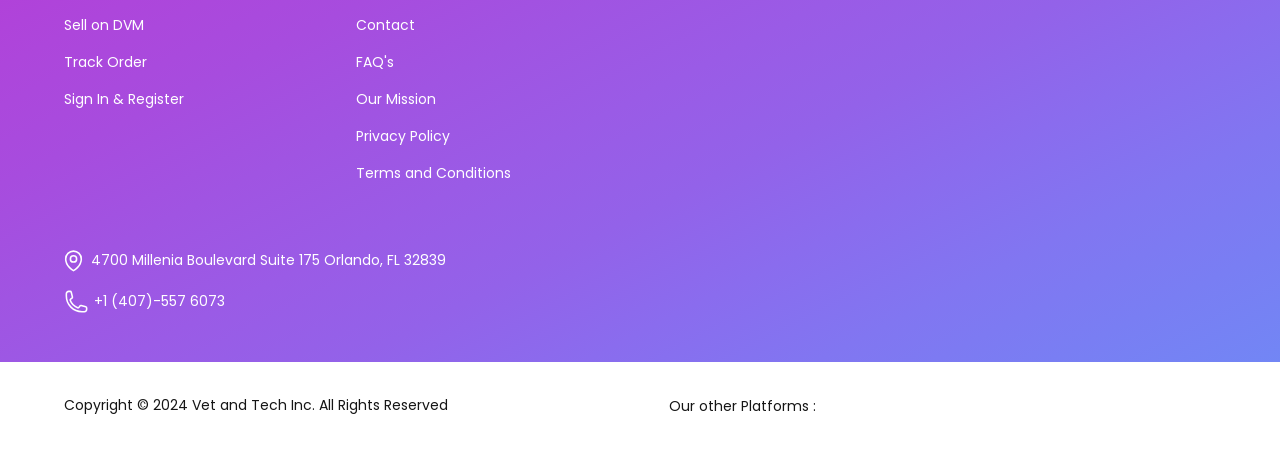Highlight the bounding box coordinates of the element you need to click to perform the following instruction: "View our mission."

[0.278, 0.198, 0.341, 0.245]